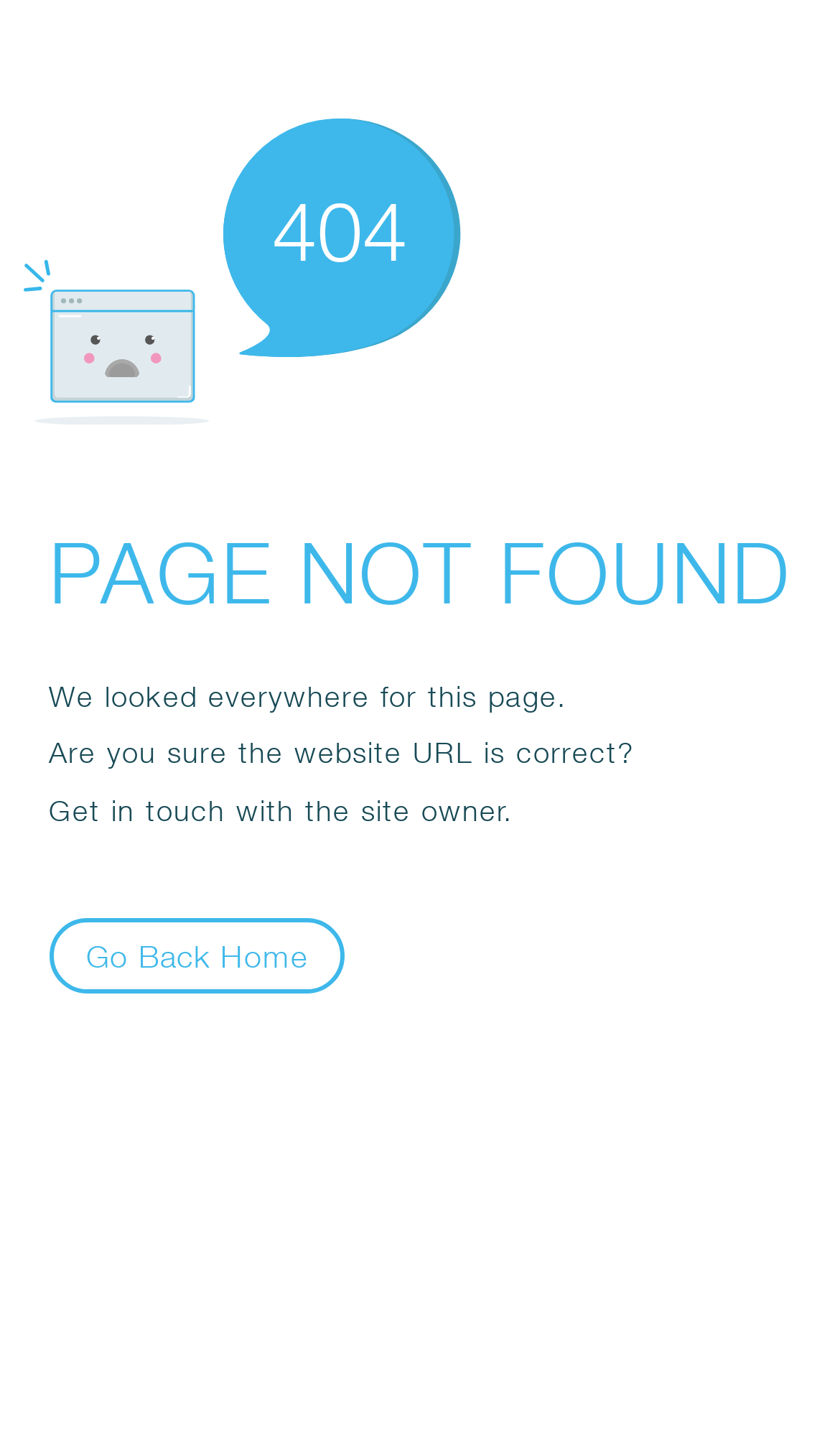Illustrate the webpage with a detailed description.

The webpage displays an error message, prominently featuring the text "404" in a large font size, positioned near the top center of the page. Below this, the text "PAGE NOT FOUND" is displayed in a slightly smaller font size, spanning almost the entire width of the page. 

Following this, there are three paragraphs of text. The first paragraph reads "We looked everywhere for this page." The second paragraph asks "Are you sure the website URL is correct?" The third paragraph suggests "Get in touch with the site owner." These paragraphs are positioned in a vertical sequence, aligned to the left side of the page.

At the bottom left of the page, there is a button labeled "Go Back Home". An SVG icon is positioned at the top left corner of the page, but its contents are not specified.